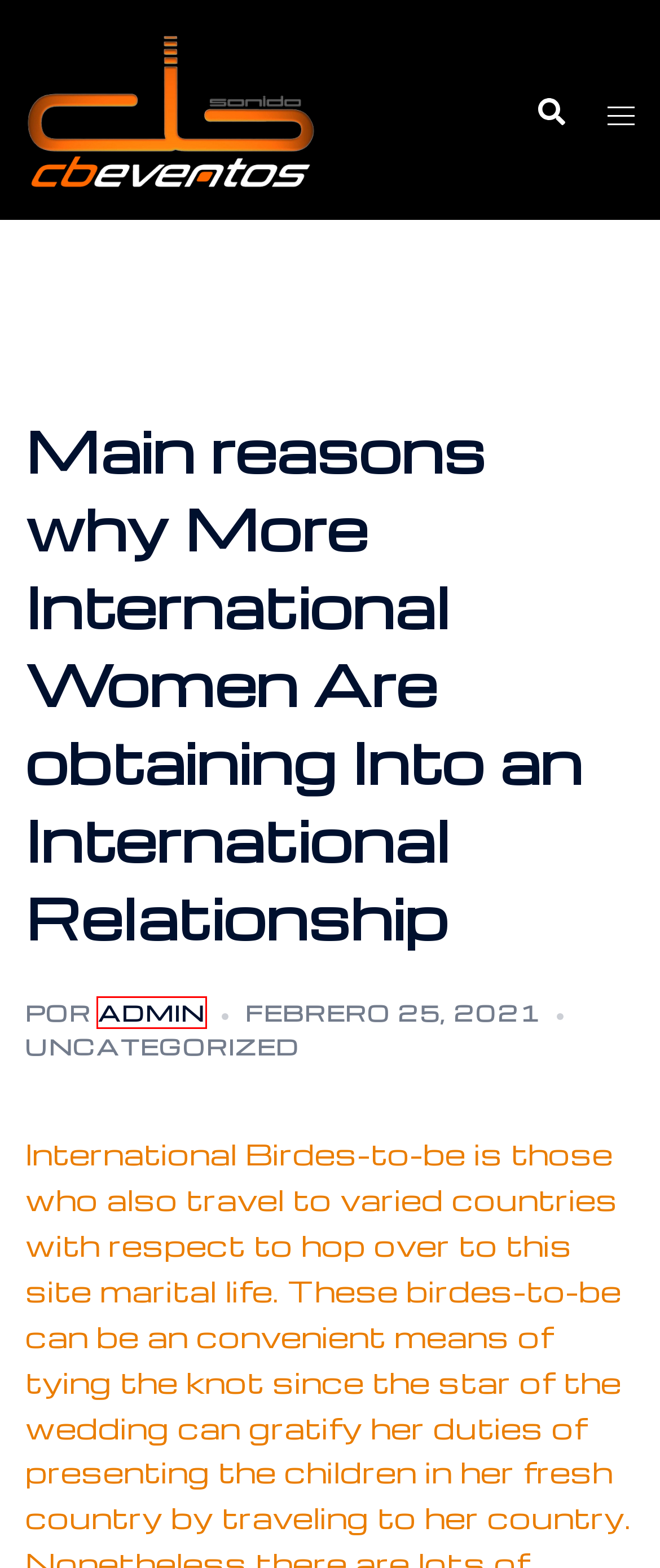Consider the screenshot of a webpage with a red bounding box around an element. Select the webpage description that best corresponds to the new page after clicking the element inside the red bounding box. Here are the candidates:
A. noviembre 2022 – CB SONIDO EVENTOS
B. admin – CB SONIDO EVENTOS
C. Ozwin Casino Promotions Australia $1000 Welcome Bonuses – 138 – CB SONIDO EVENTOS
D. agosto 2022 – CB SONIDO EVENTOS
E. Bookkeeping – CB SONIDO EVENTOS
F. junio 2024 – CB SONIDO EVENTOS
G. Mosbet: Onlayn Kazino Və Idman Mərcləri – 710 – CB SONIDO EVENTOS
H. Mars bahis – CB SONIDO EVENTOS

B